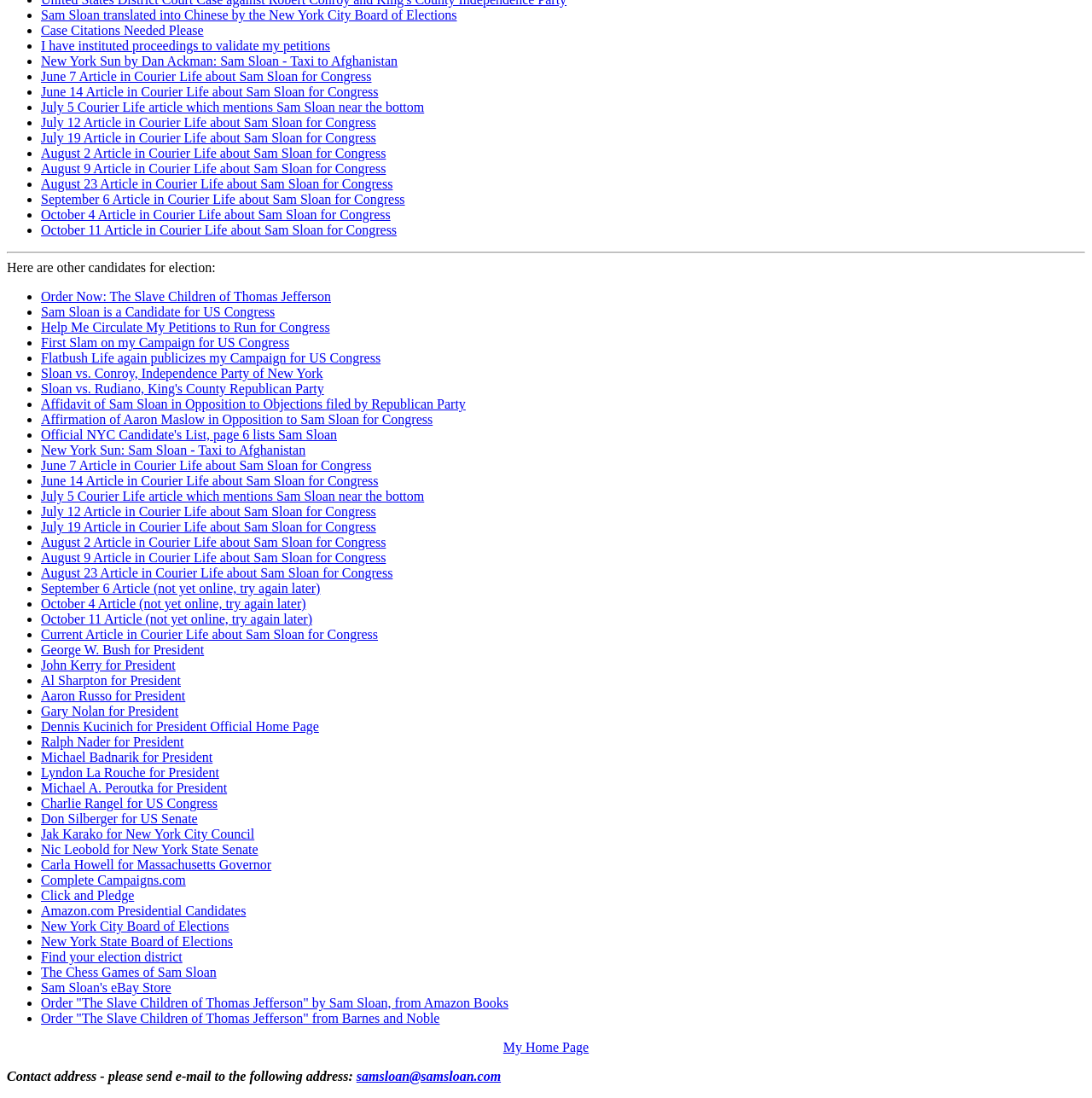What is the name of the book mentioned on the webpage?
Provide a detailed and extensive answer to the question.

I found the book title 'The Slave Children of Thomas Jefferson' mentioned in one of the links on the webpage, which is listed under 'Here are other candidates for election:'.